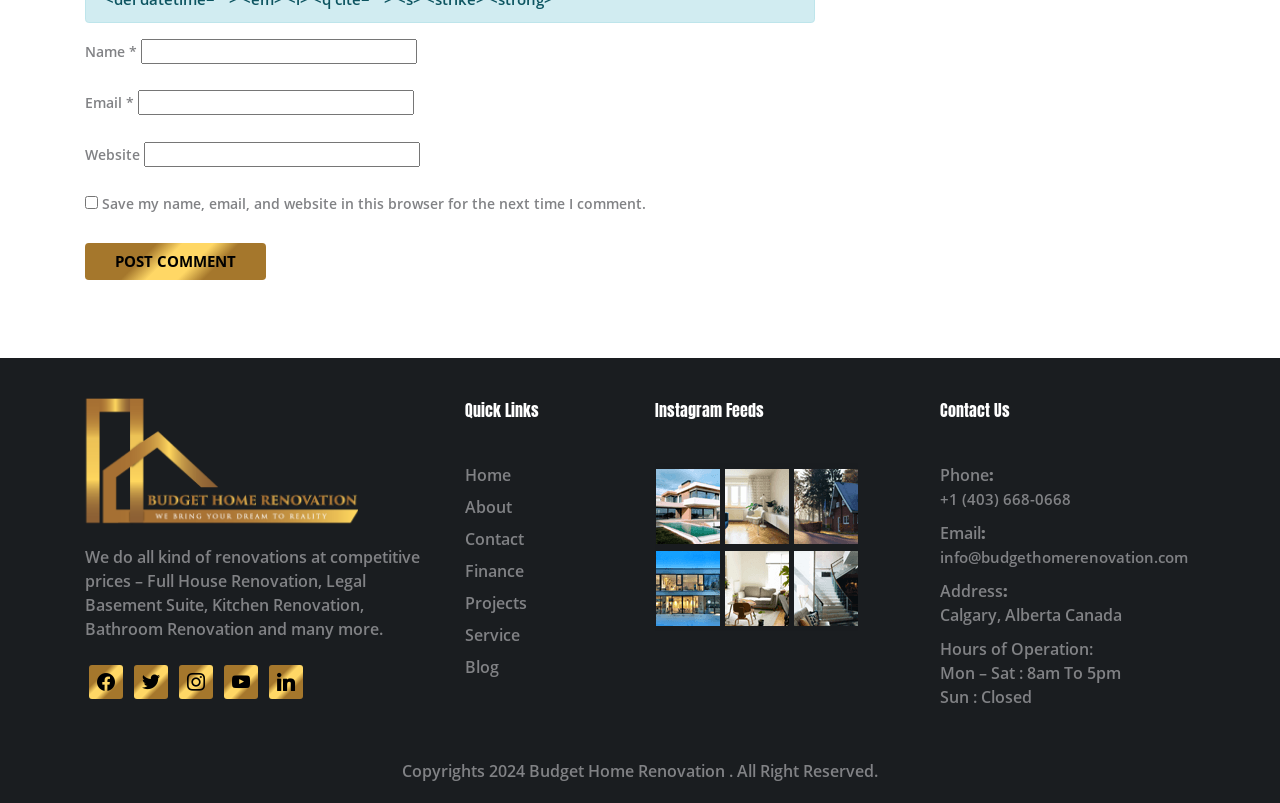Pinpoint the bounding box coordinates of the clickable area needed to execute the instruction: "Visit Facebook page". The coordinates should be specified as four float numbers between 0 and 1, i.e., [left, top, right, bottom].

[0.07, 0.836, 0.096, 0.859]